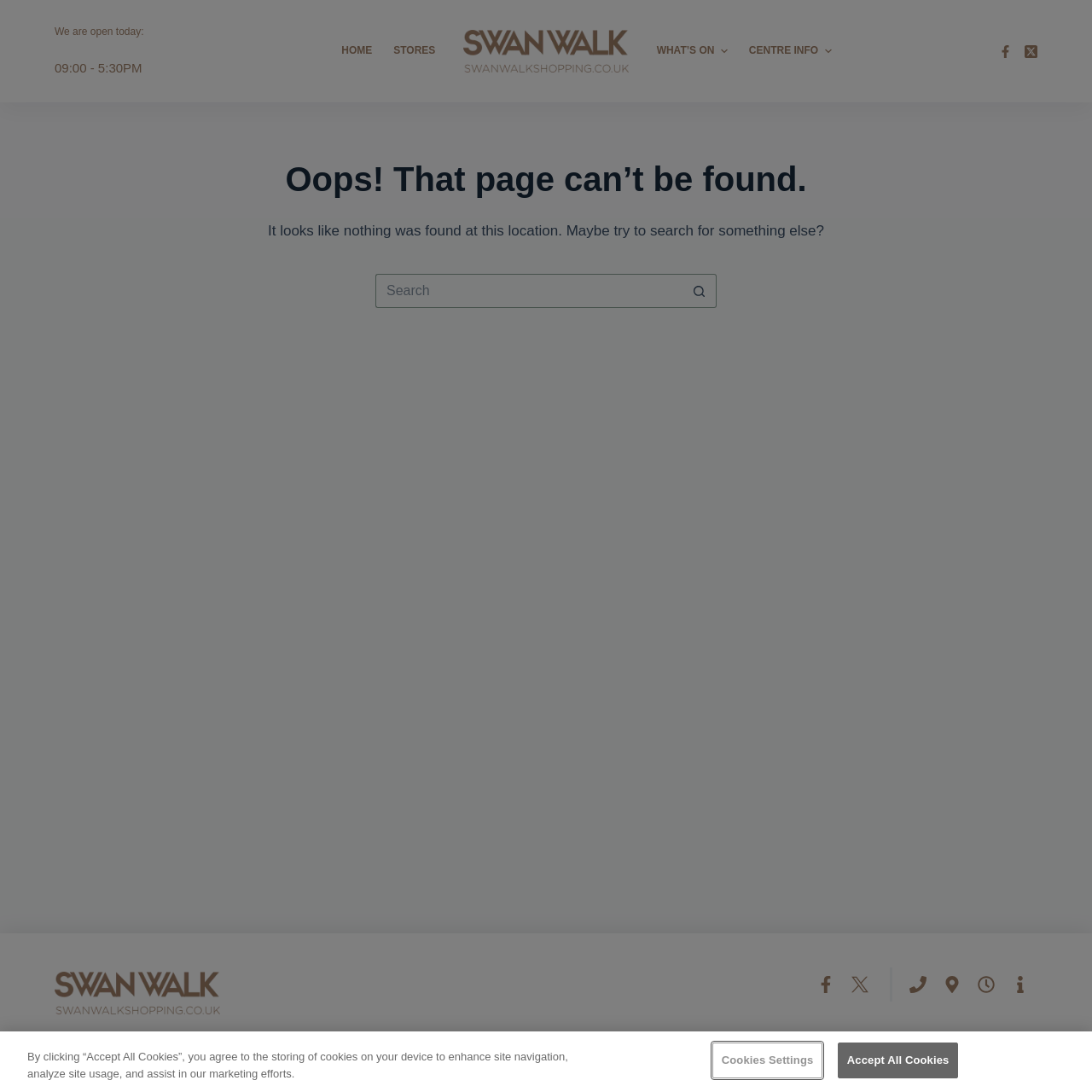Locate the bounding box coordinates of the UI element described by: "Home". Provide the coordinates as four float numbers between 0 and 1, formatted as [left, top, right, bottom].

None